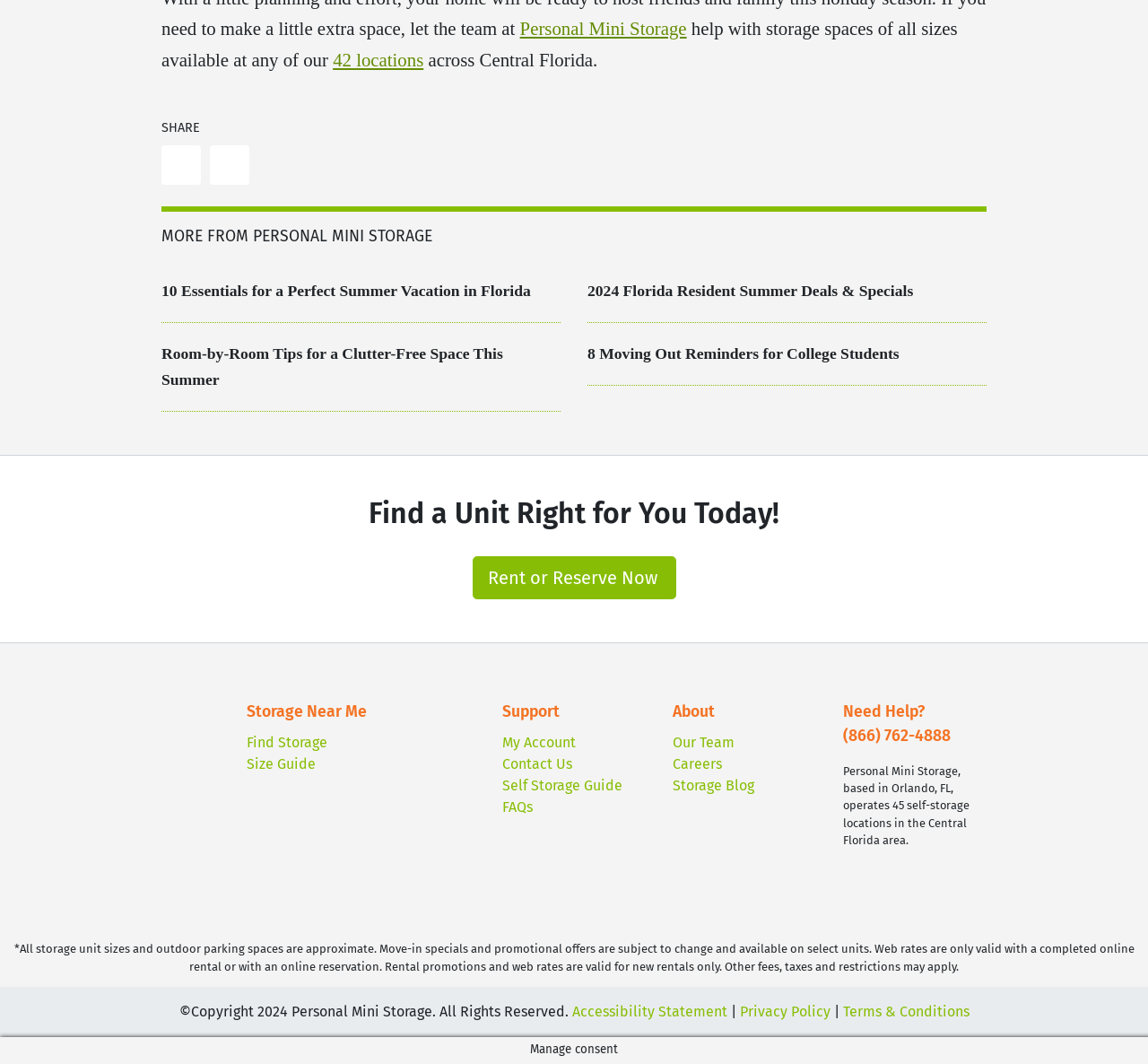What social media platforms does the company have a presence on?
Please provide a single word or phrase as your answer based on the image.

Facebook, Twitter, Instagram, YouTube